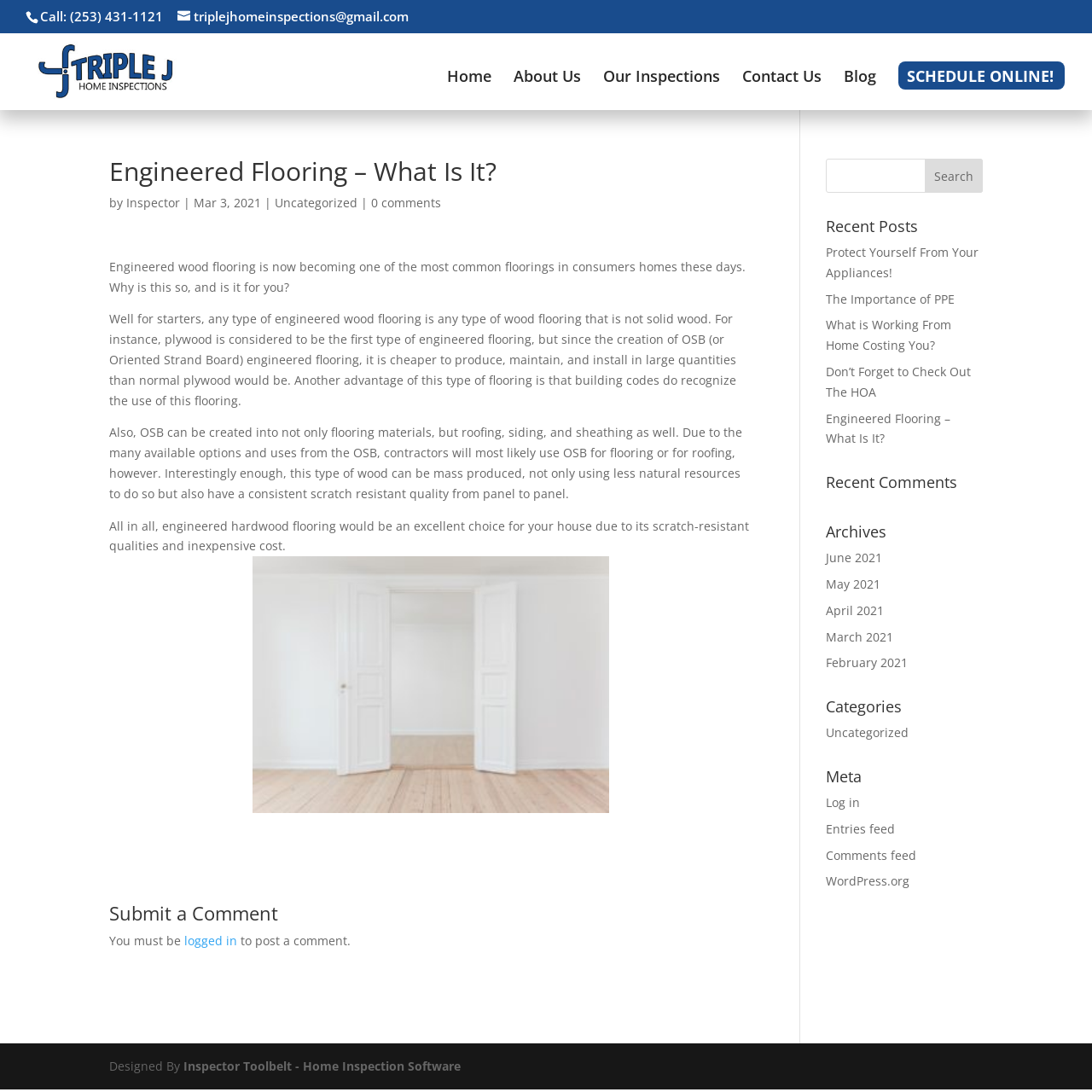Determine the bounding box coordinates of the UI element described by: "Sustainable Practices in Trucking Industry".

None